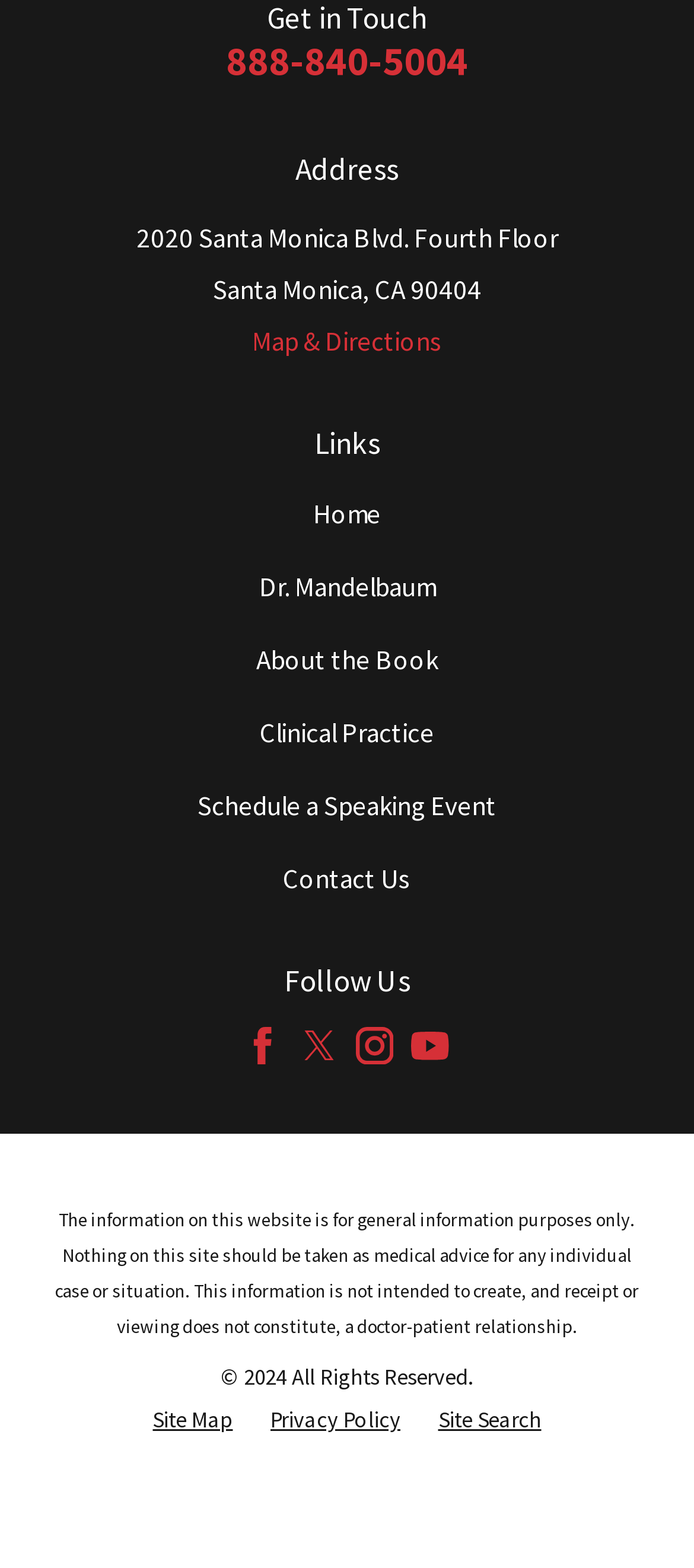How many links are available in the footer navigation?
Refer to the screenshot and answer in one word or phrase.

3